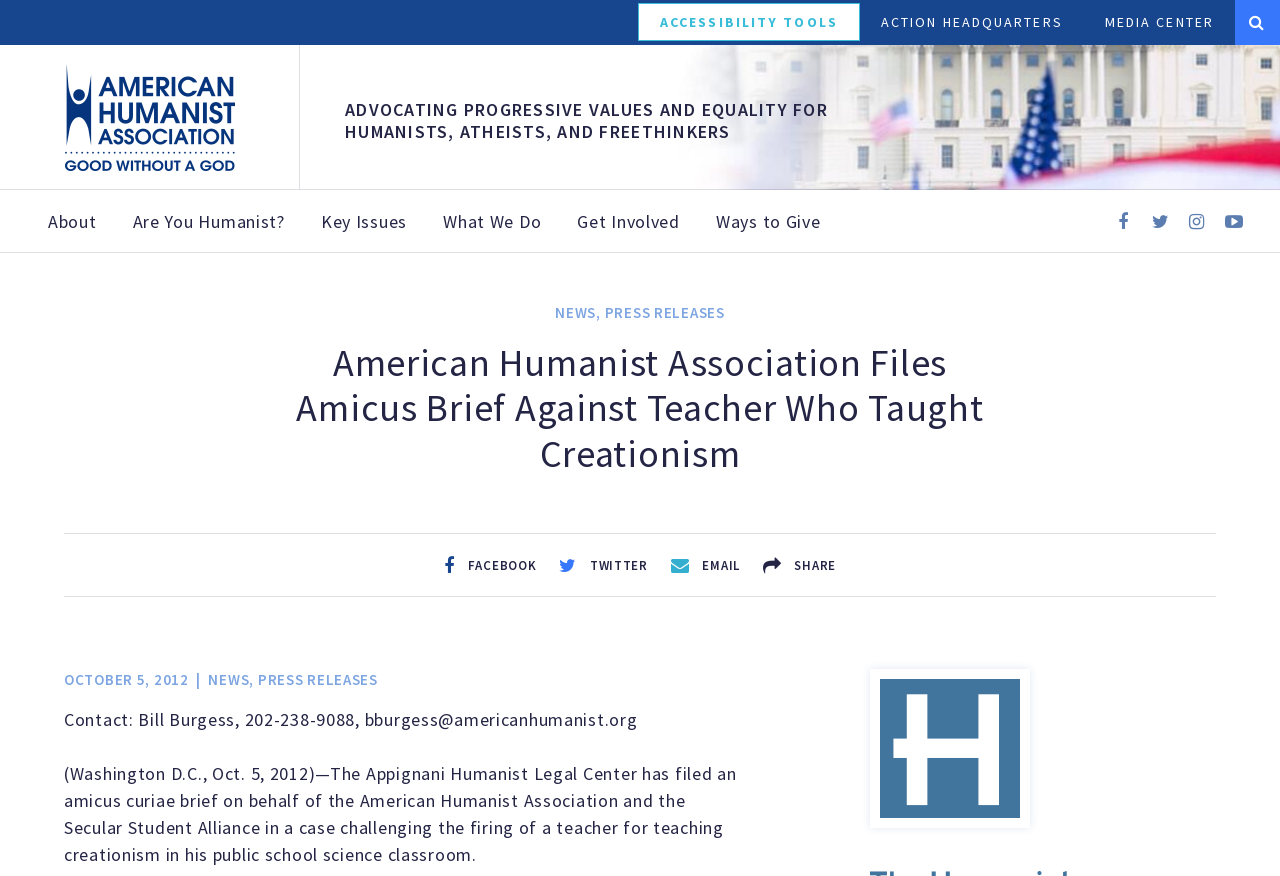Can you extract the primary headline text from the webpage?

American Humanist Association